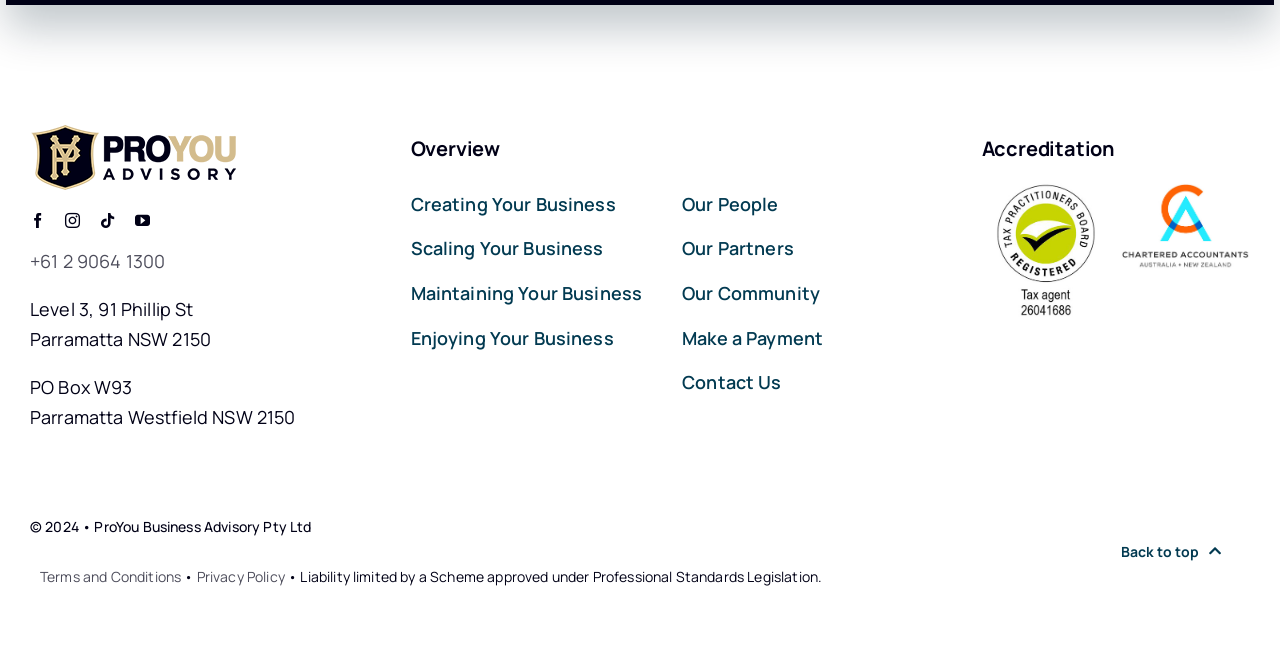What is the company name?
Based on the visual details in the image, please answer the question thoroughly.

The company name can be found in the logo at the top left corner of the webpage, which is an image with the text 'ProYou Business Advisory Logo'.